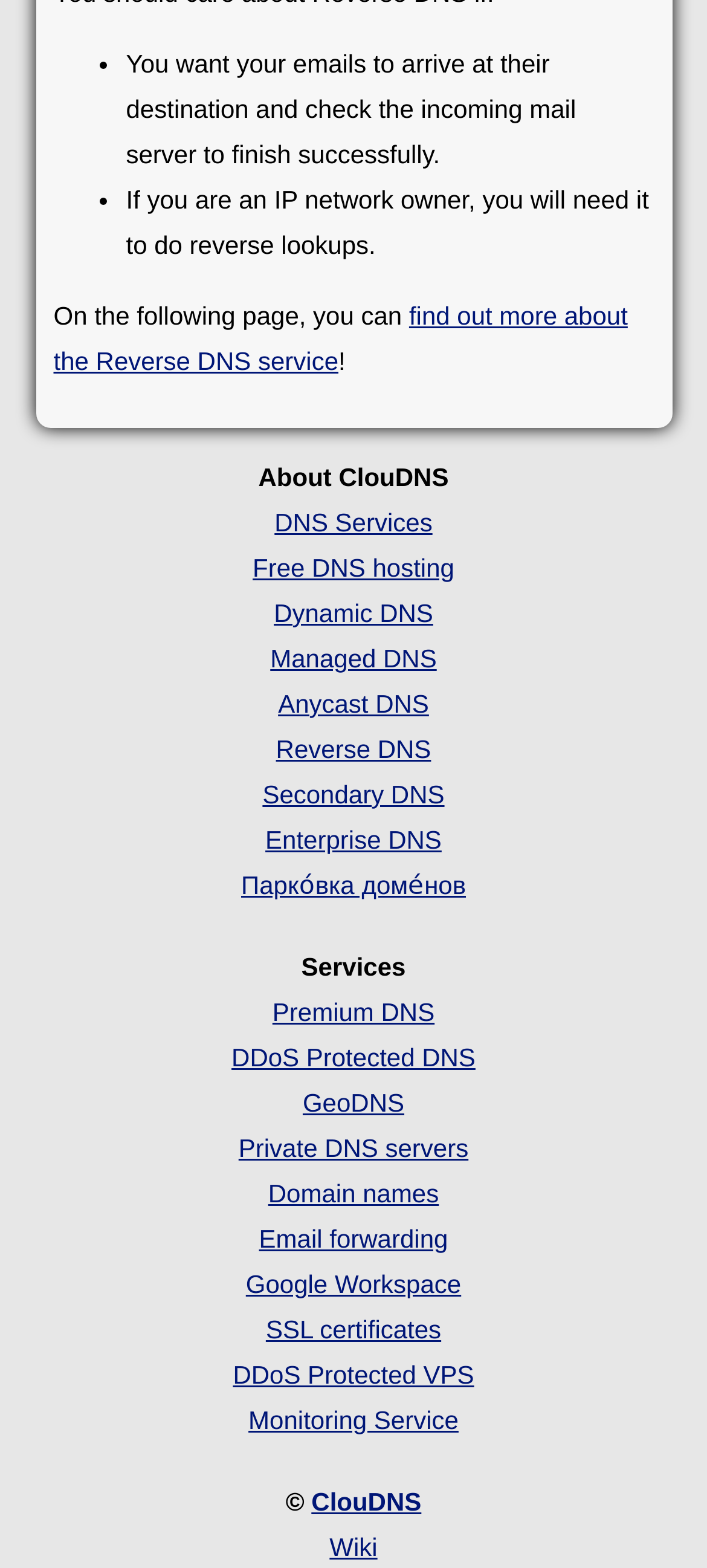What type of DNS service is mentioned?
We need a detailed and meticulous answer to the question.

The webpage lists various DNS services, including Managed DNS, which is one of the options mentioned.